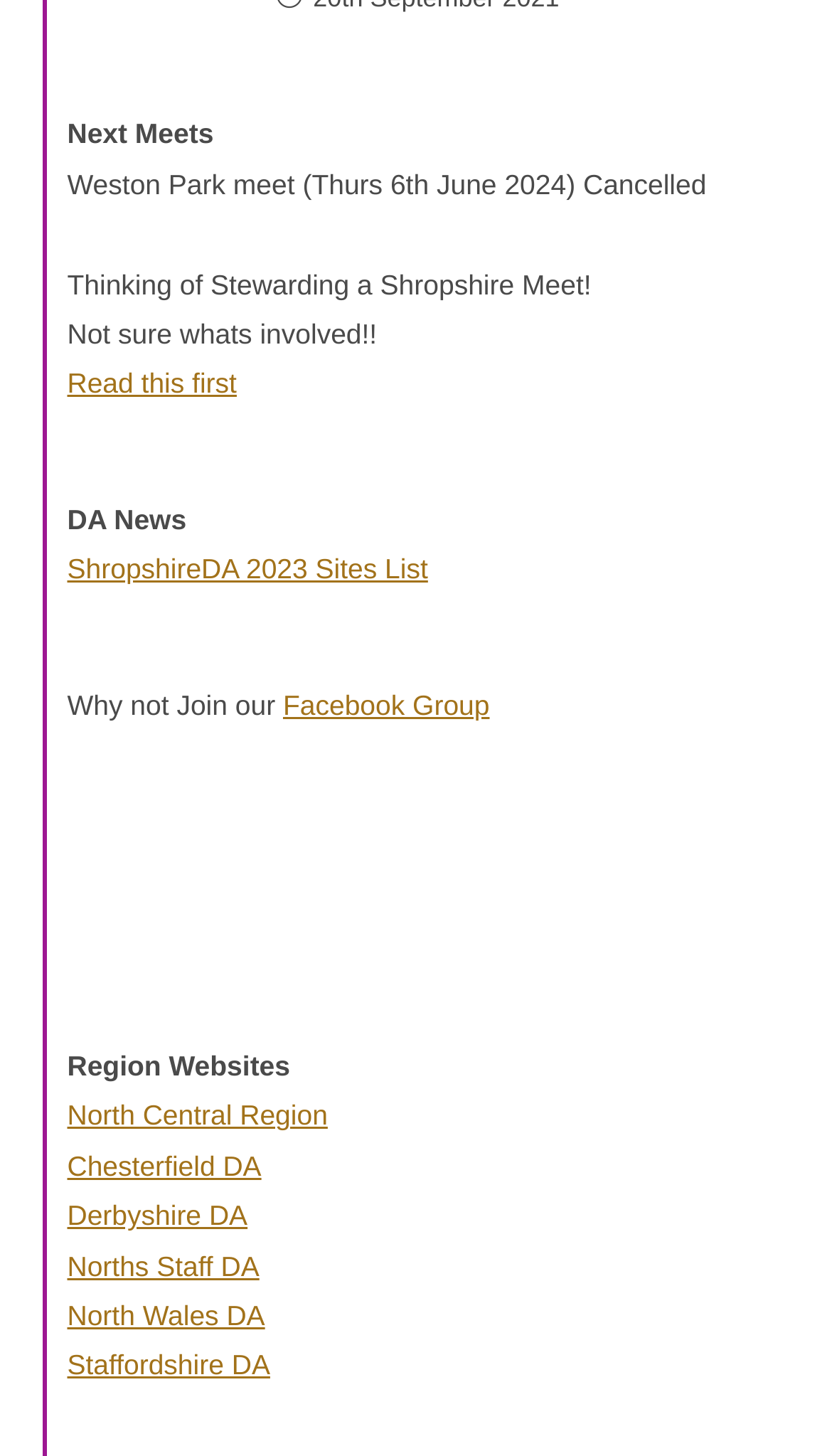Identify the bounding box coordinates for the element you need to click to achieve the following task: "Check the Weston Park meet details". The coordinates must be four float values ranging from 0 to 1, formatted as [left, top, right, bottom].

[0.081, 0.116, 0.849, 0.138]